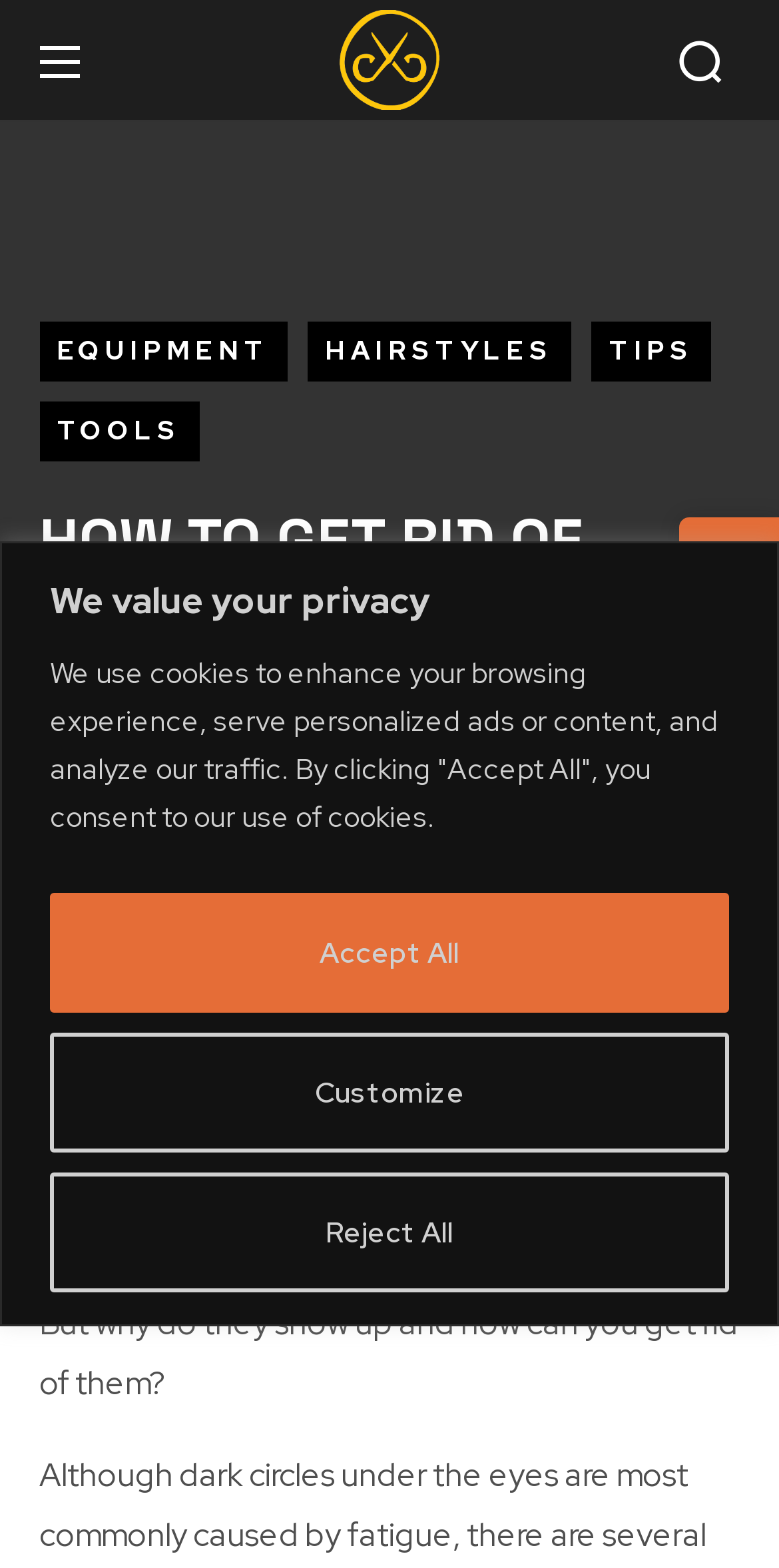Please pinpoint the bounding box coordinates for the region I should click to adhere to this instruction: "Go to EQUIPMENT".

[0.05, 0.205, 0.369, 0.243]